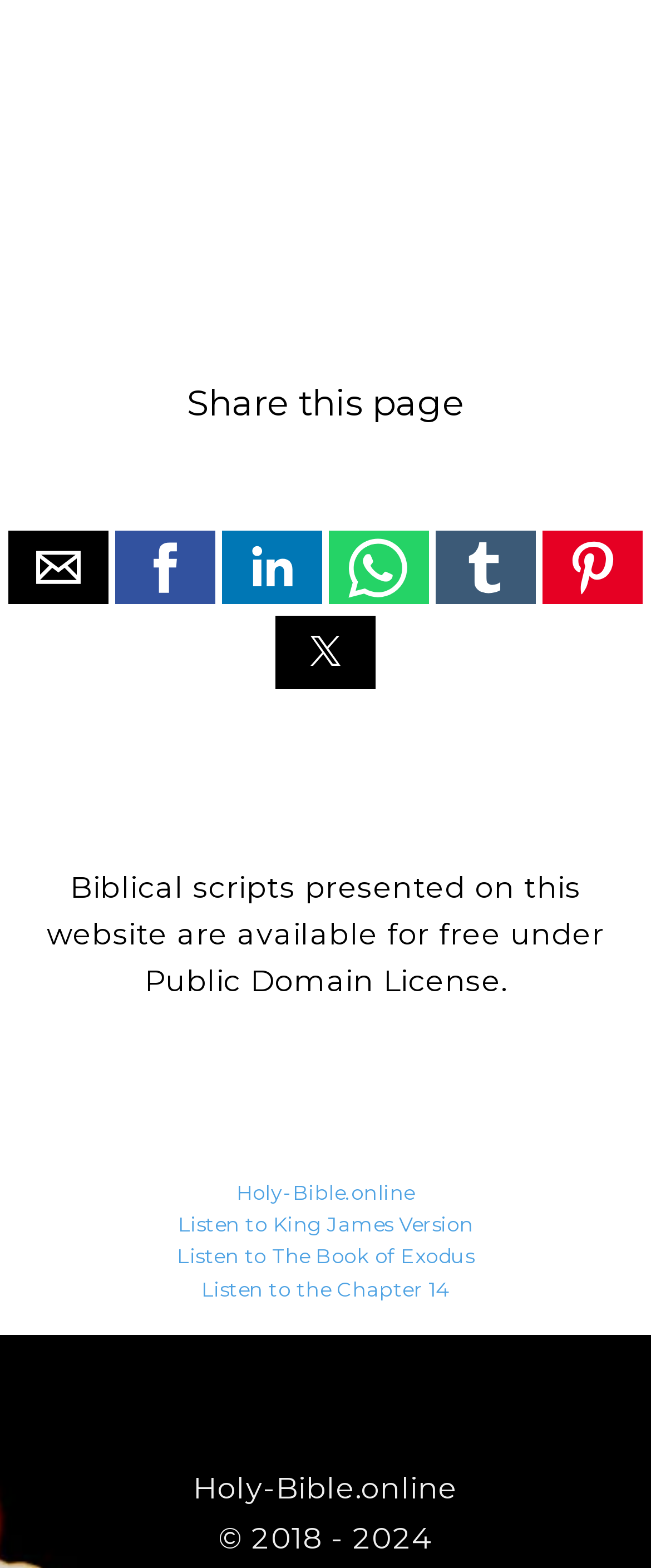What is the name of the website?
Please respond to the question thoroughly and include all relevant details.

I read the text on the webpage that says 'Holy-Bible.online' which appears to be the name of the website.